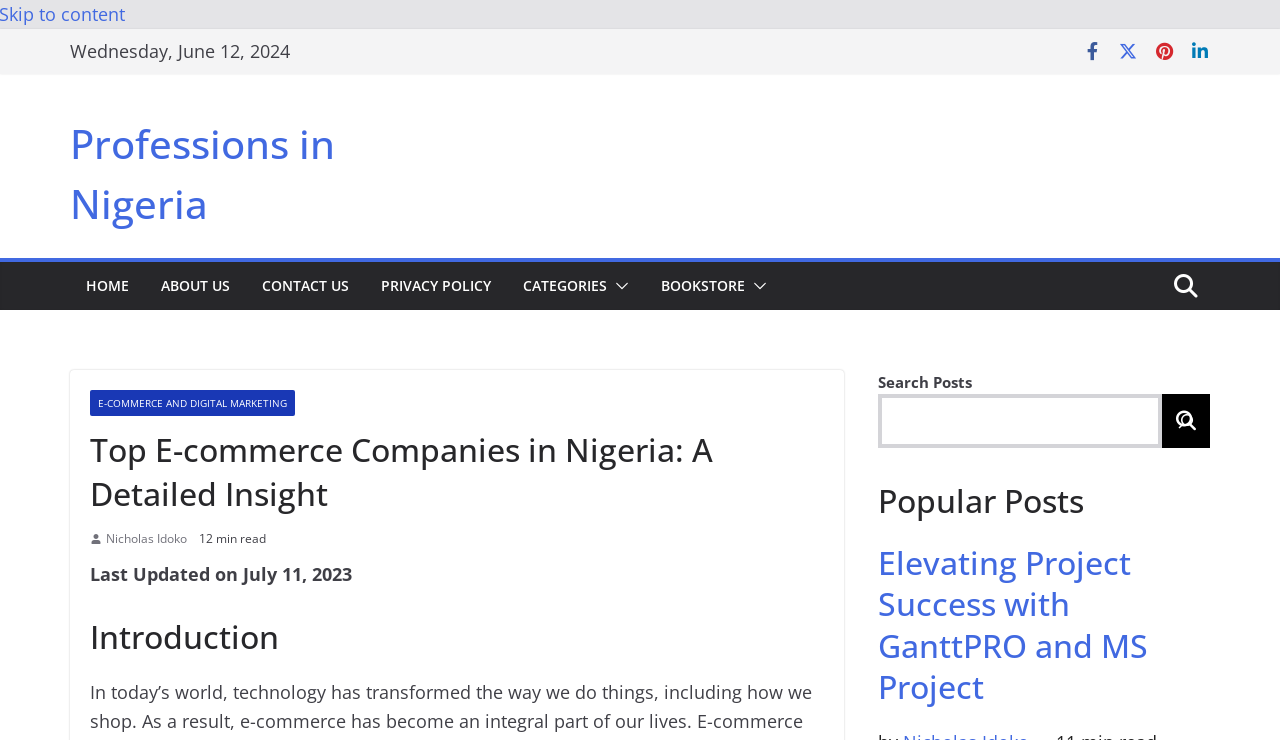Please locate the bounding box coordinates of the element that needs to be clicked to achieve the following instruction: "Check Popular Posts". The coordinates should be four float numbers between 0 and 1, i.e., [left, top, right, bottom].

[0.686, 0.649, 0.945, 0.705]